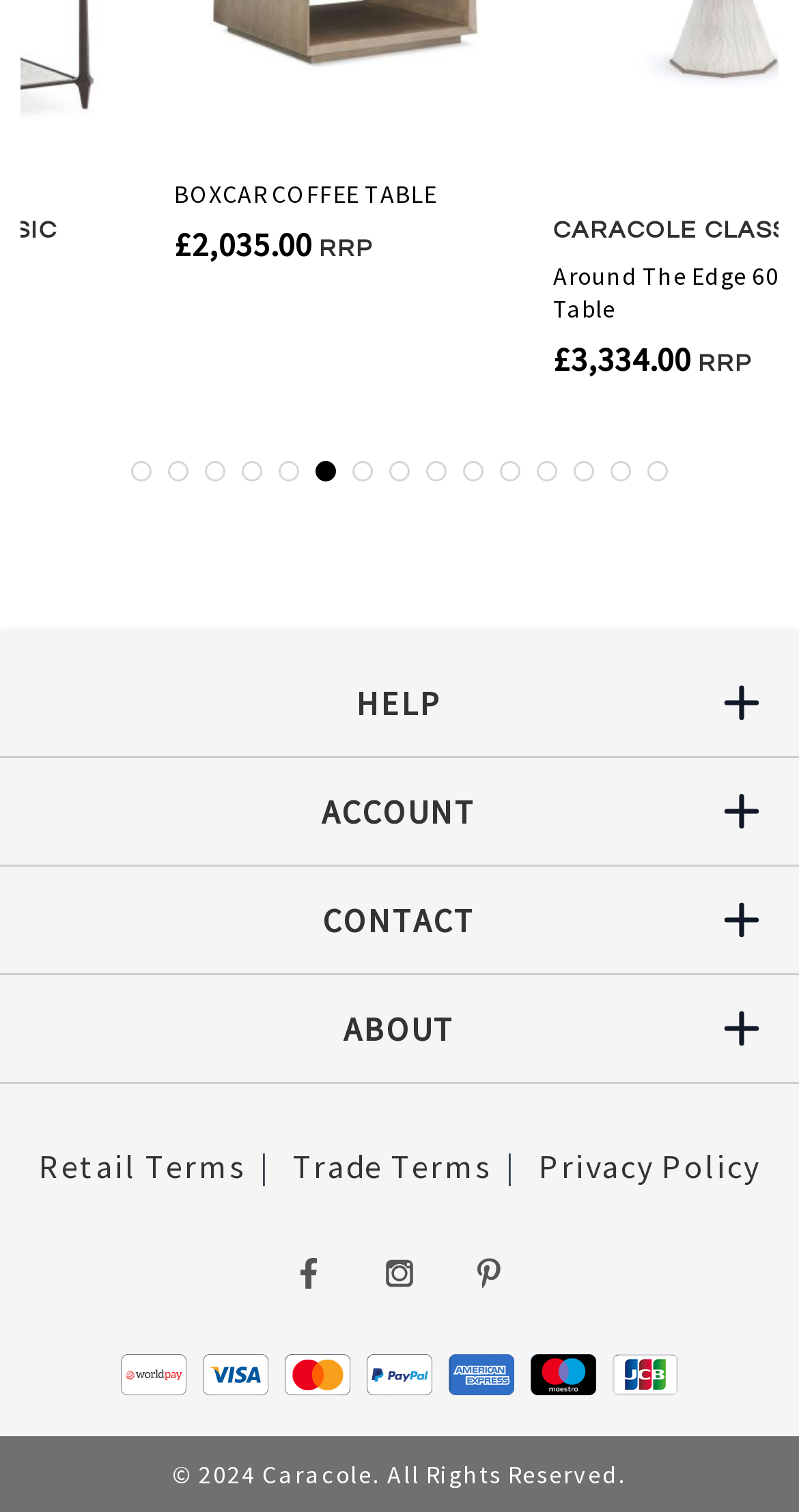Please identify the bounding box coordinates for the region that you need to click to follow this instruction: "Follow Caracole on Facebook".

[0.336, 0.814, 0.438, 0.869]